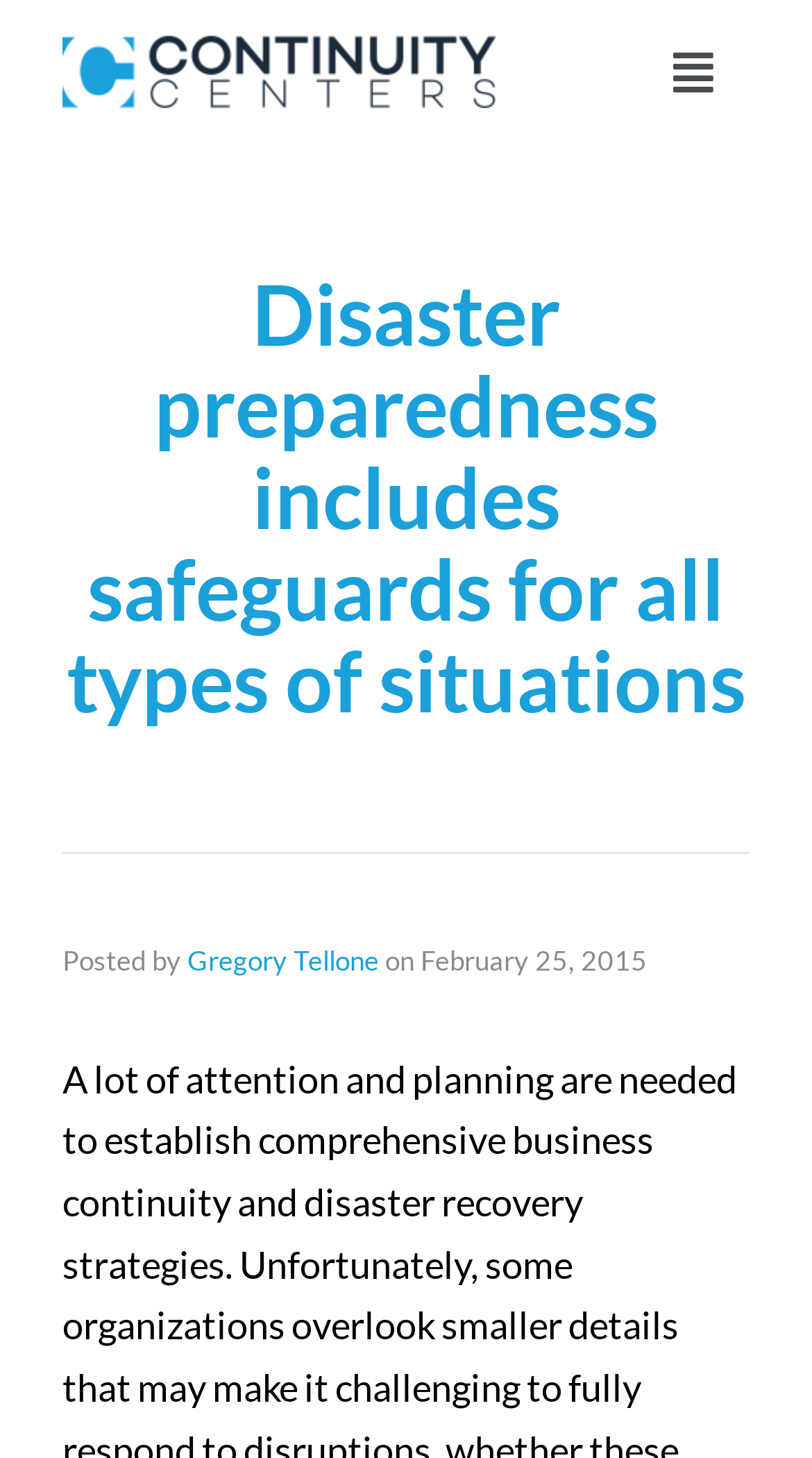Using the image as a reference, answer the following question in as much detail as possible:
Who is the author of the article?

The author of the article can be identified by looking at the link 'Gregory Tellone' which is placed next to the text 'Posted by', indicating that Gregory Tellone is the author of the article.